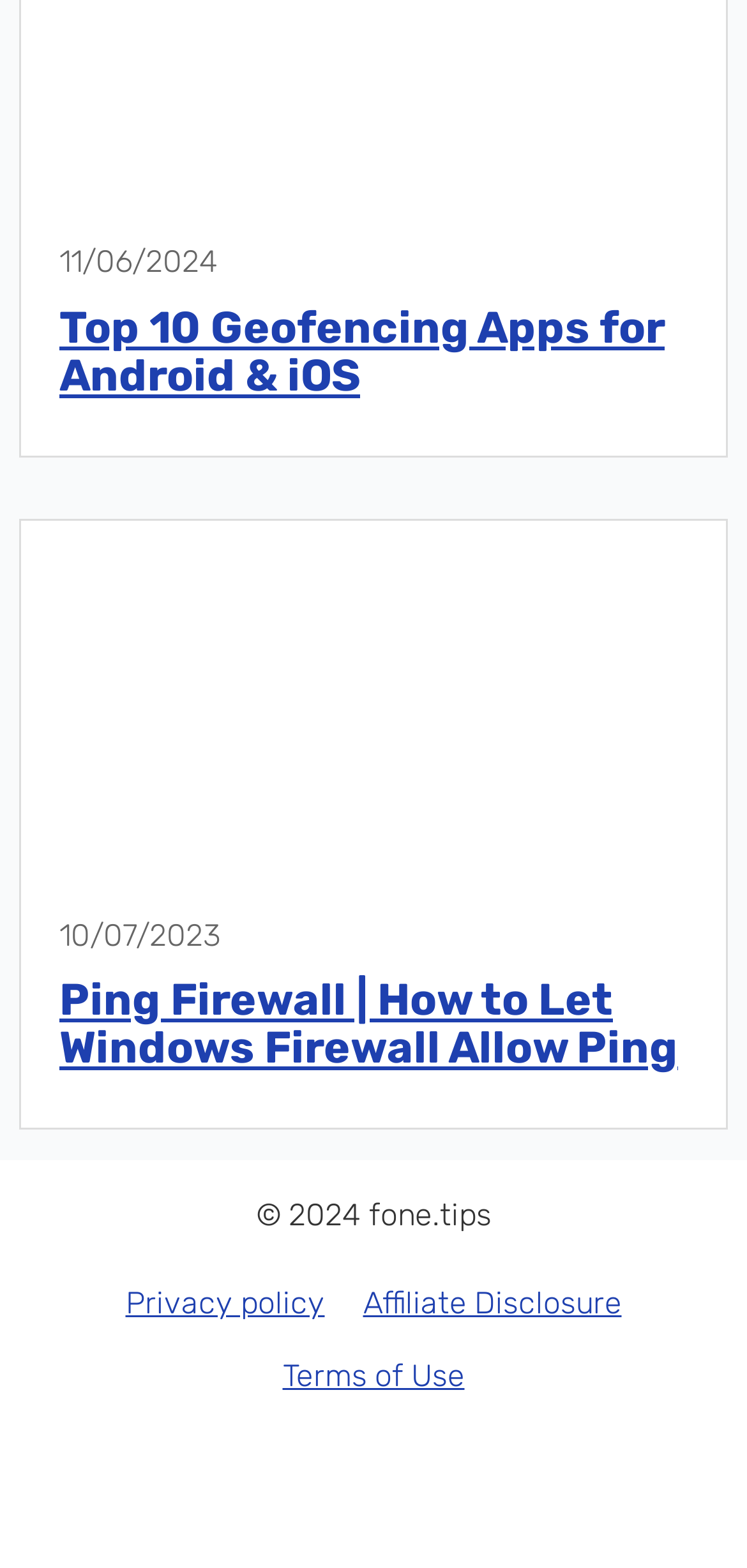What is the date of the top 10 geofencing apps article?
Refer to the screenshot and answer in one word or phrase.

11/06/2024